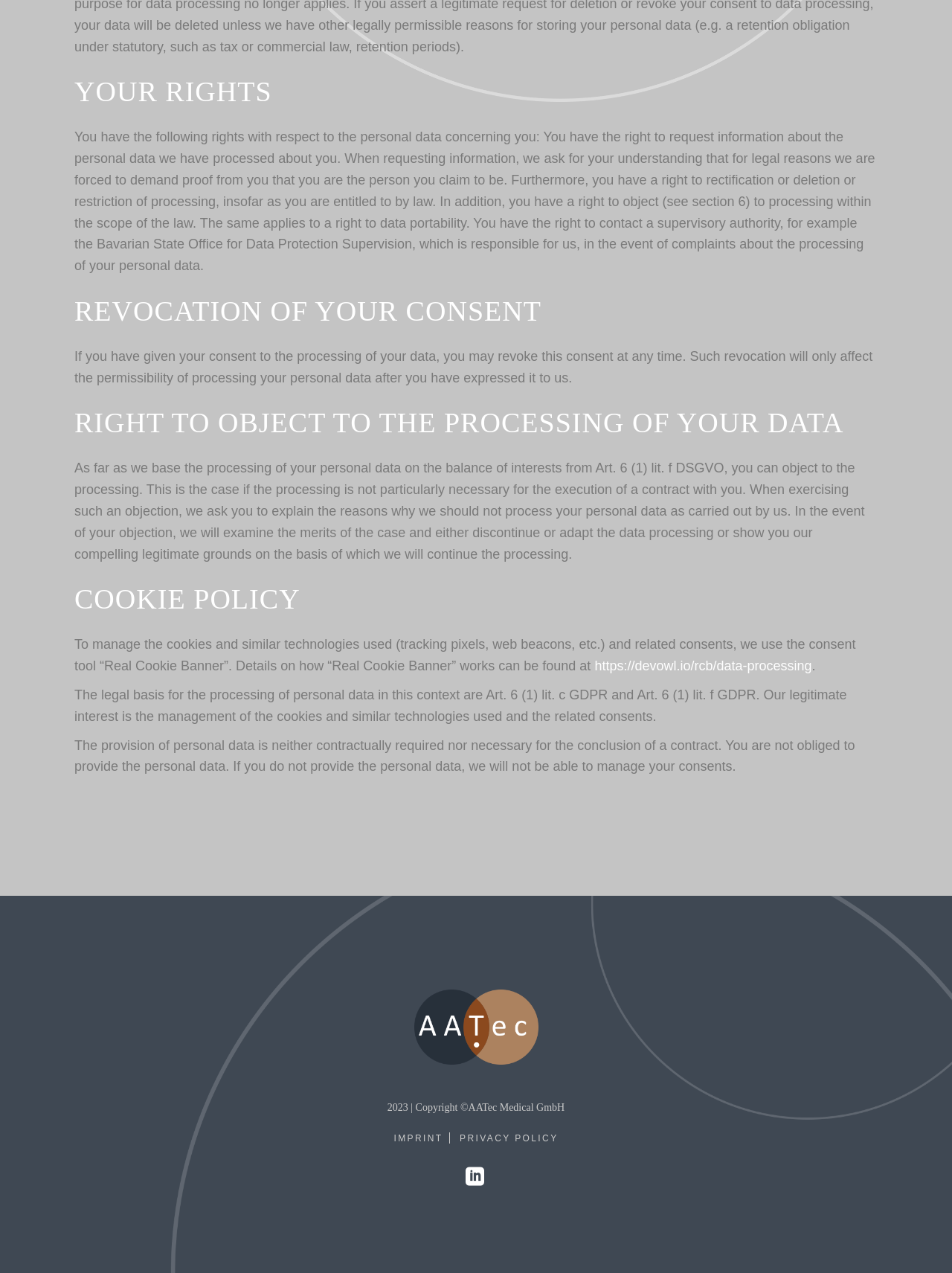What is the company name mentioned in the copyright notice?
Provide a comprehensive and detailed answer to the question.

From the StaticText element with OCR text '2023 | Copyright ©AATec Medical GmbH', I can see that the company name mentioned in the copyright notice is AATec Medical GmbH.